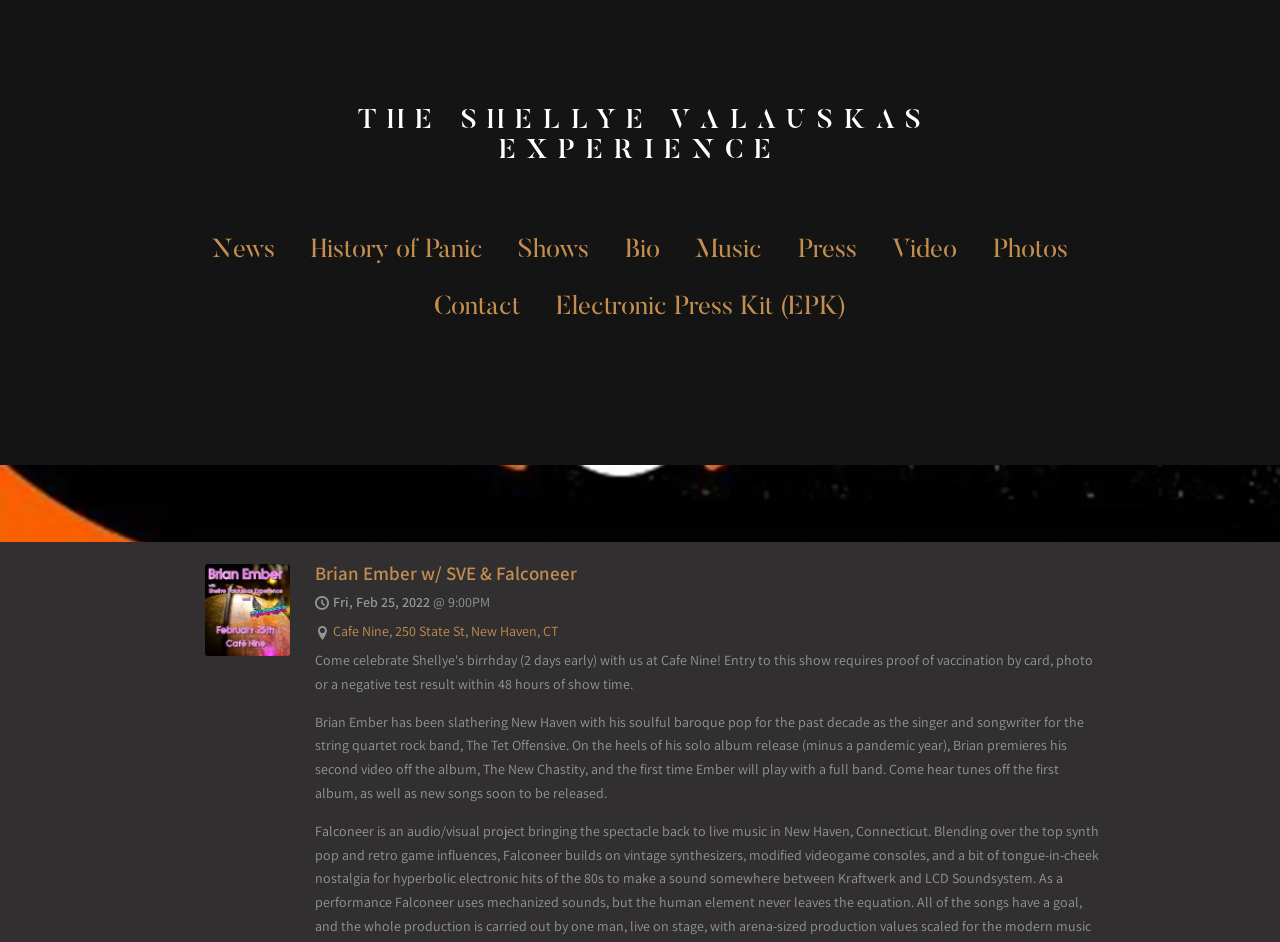Can you find and provide the title of the webpage?

THE SHELLYE VALAUSKAS EXPERIENCE